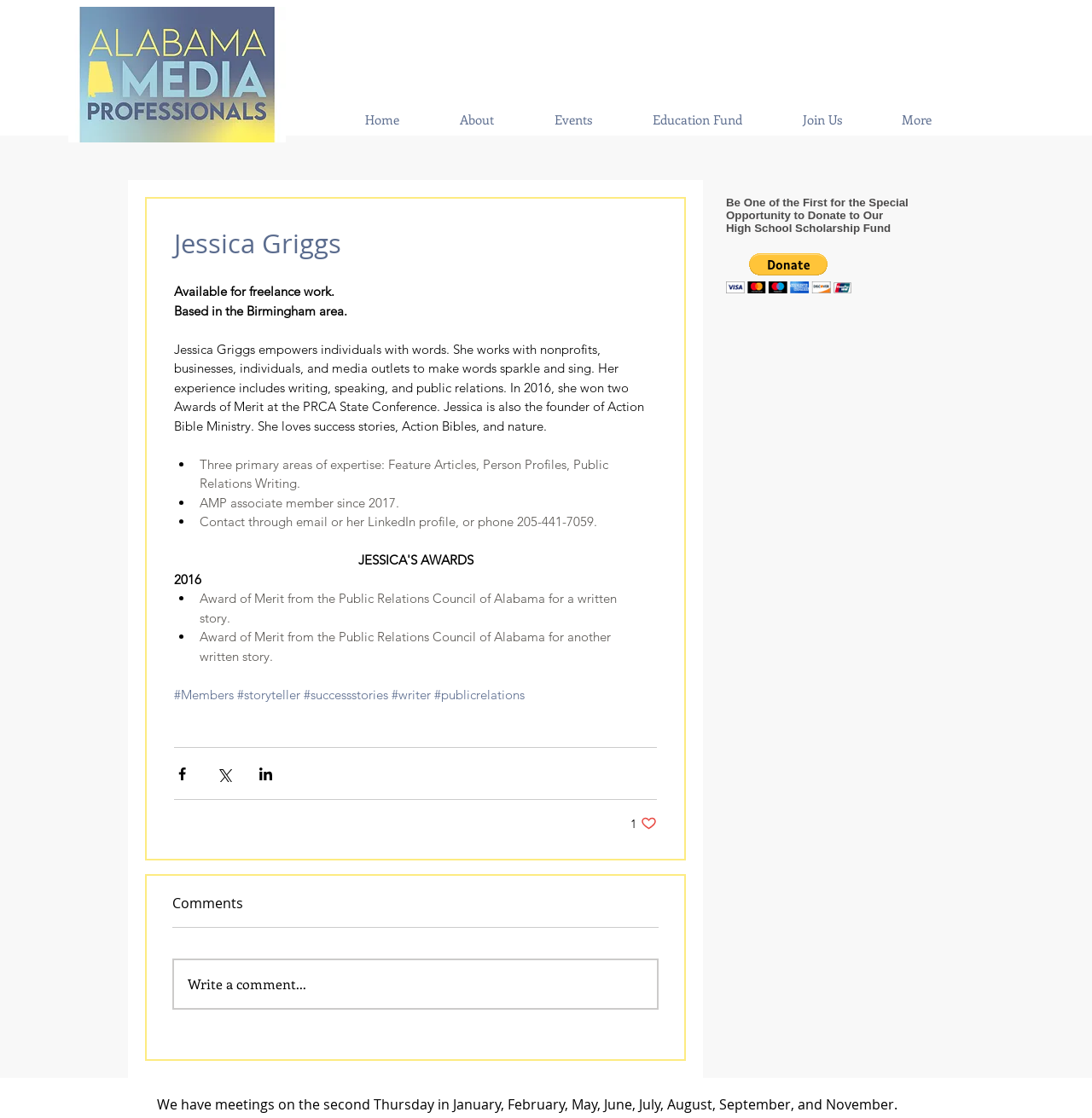What is the name of the organization founded by Jessica Griggs?
Answer the question with as much detail as you can, using the image as a reference.

Jessica Griggs is the founder of Action Bible Ministry, which is mentioned in her bio as one of her achievements.